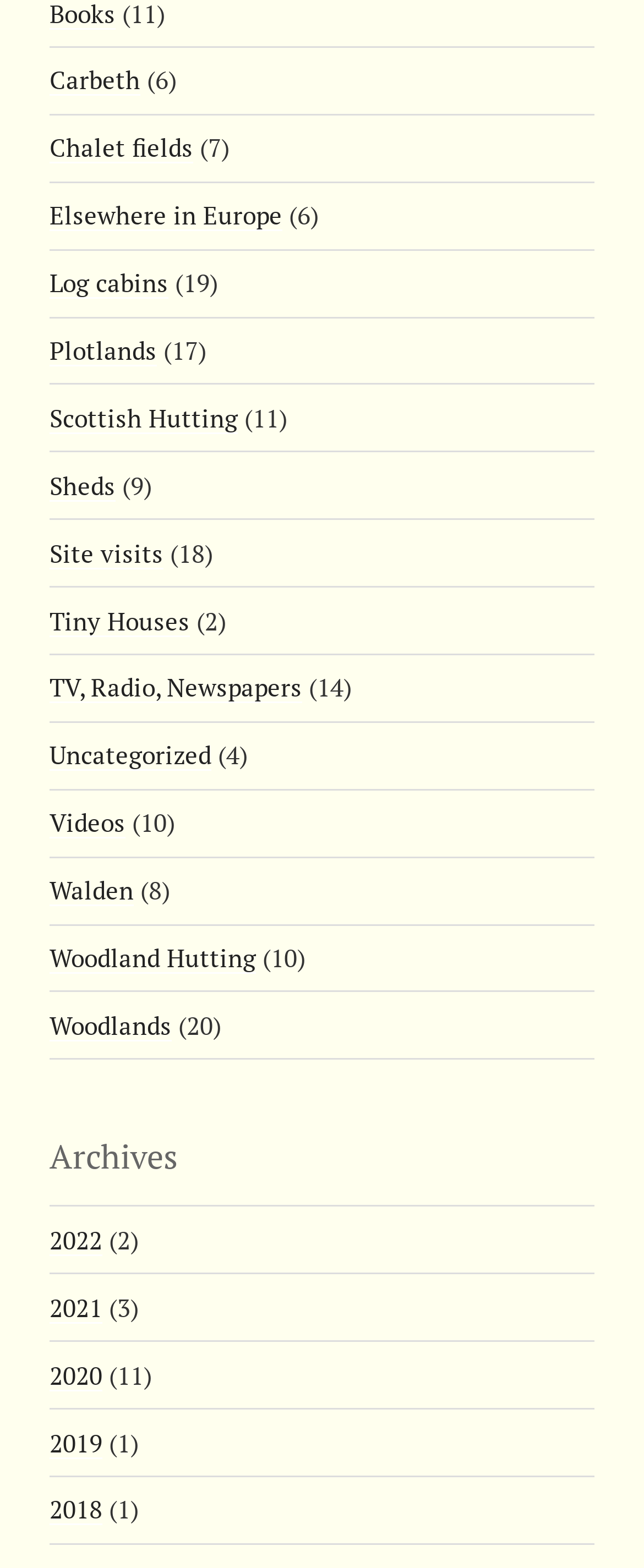Please identify the bounding box coordinates of the clickable area that will fulfill the following instruction: "Click on Carbeth". The coordinates should be in the format of four float numbers between 0 and 1, i.e., [left, top, right, bottom].

[0.077, 0.04, 0.218, 0.062]